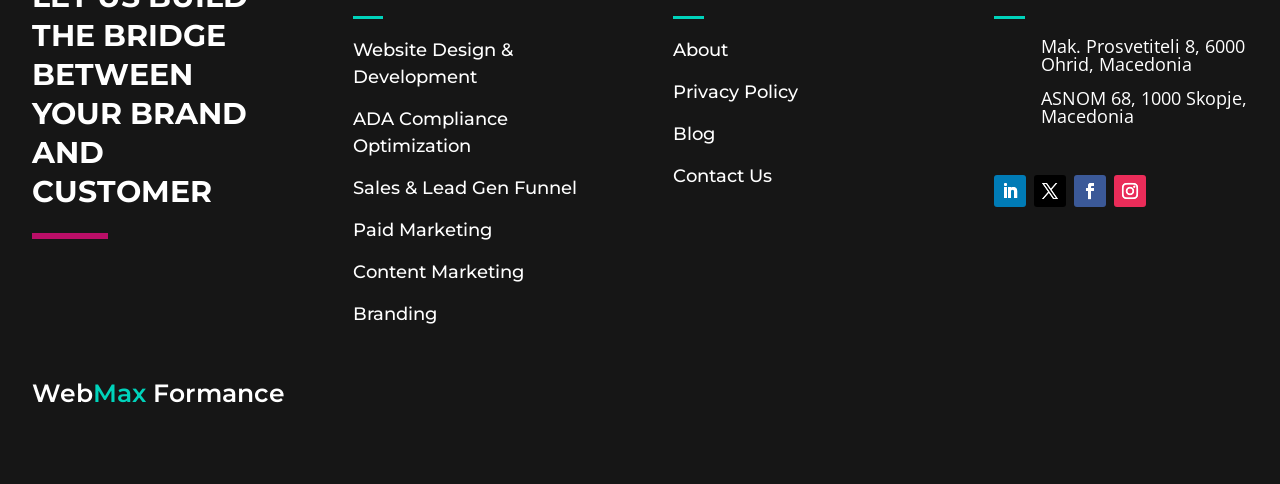Please find the bounding box coordinates of the element's region to be clicked to carry out this instruction: "Go to About".

[0.526, 0.081, 0.569, 0.126]